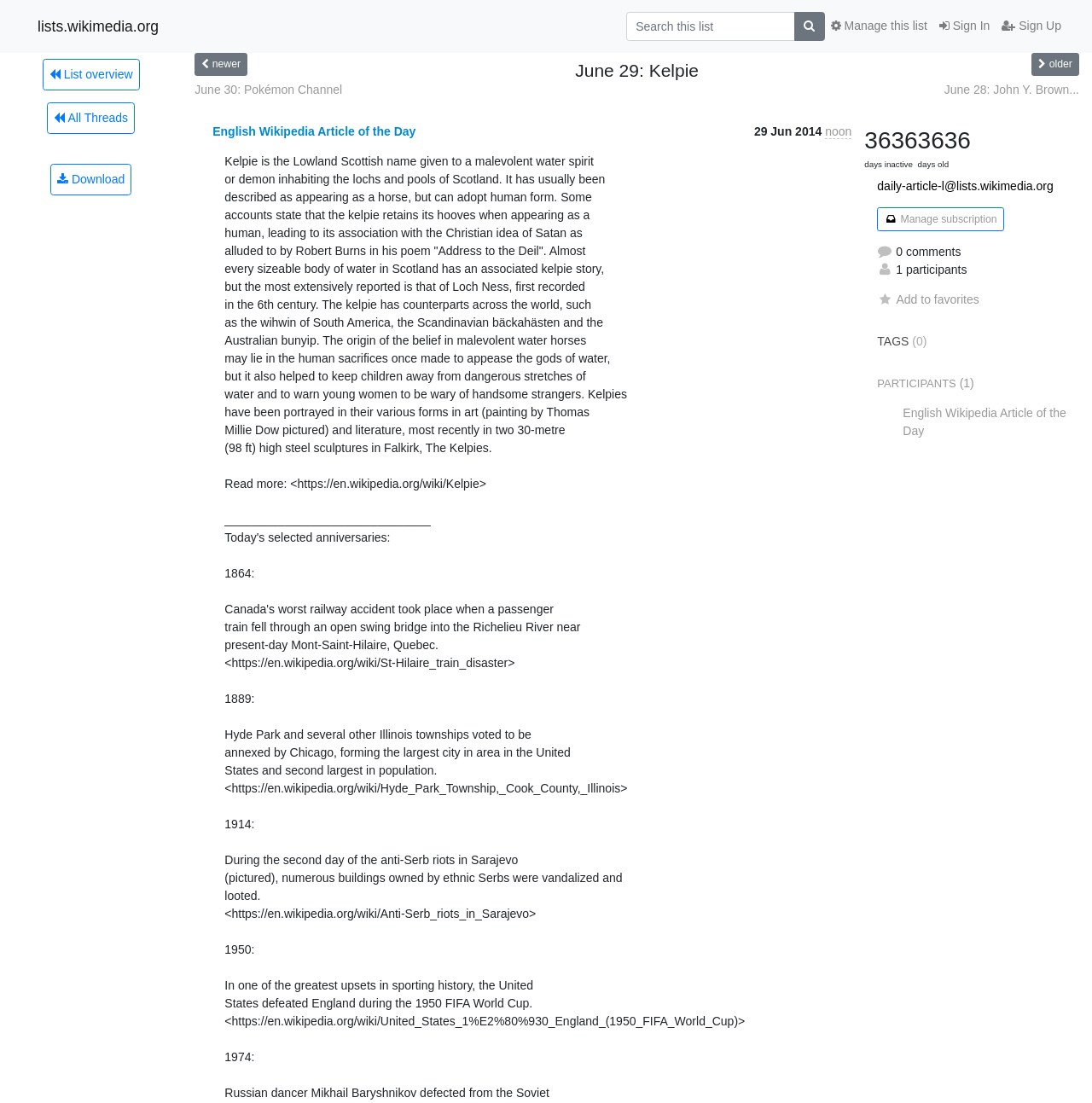What is the number of days inactive?
From the image, respond with a single word or phrase.

3636